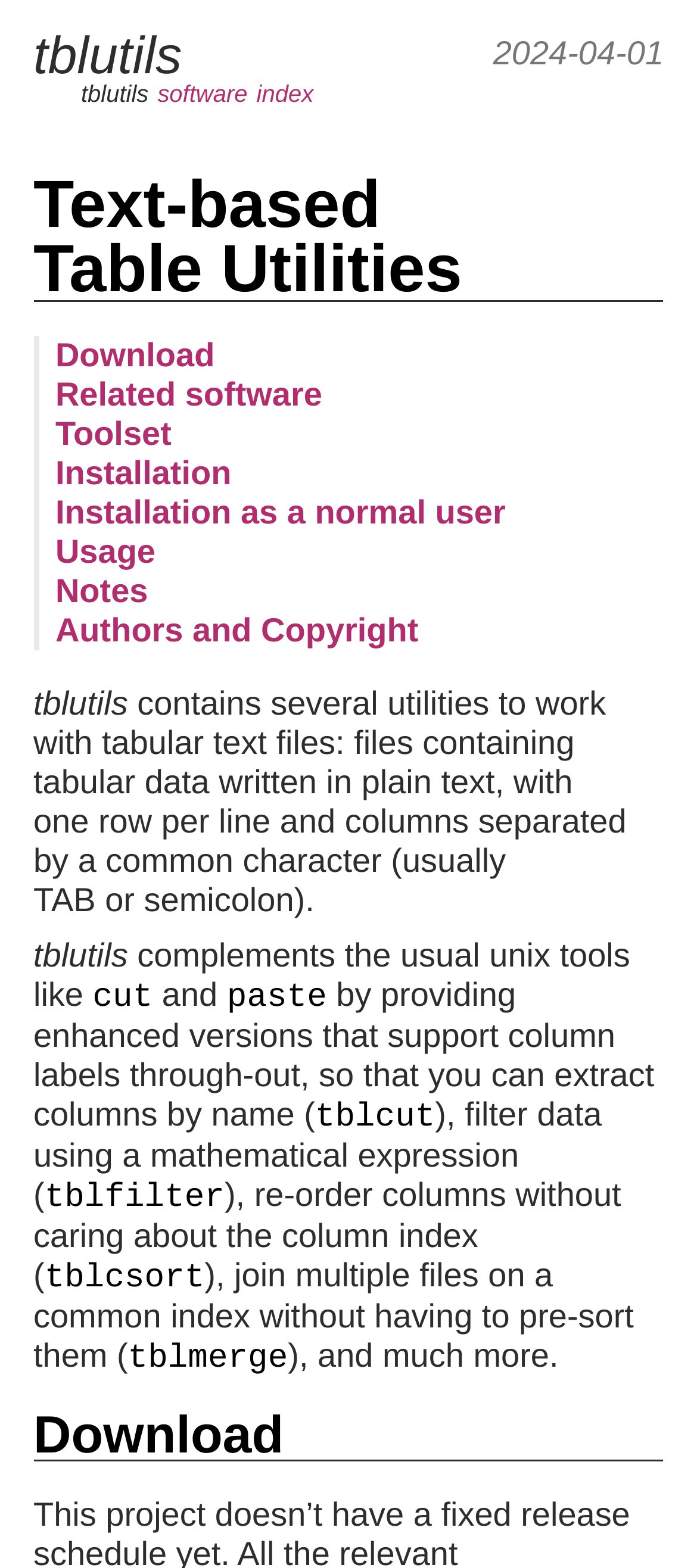What is the common character used to separate columns in tabular text files? Observe the screenshot and provide a one-word or short phrase answer.

TAB or semicolon